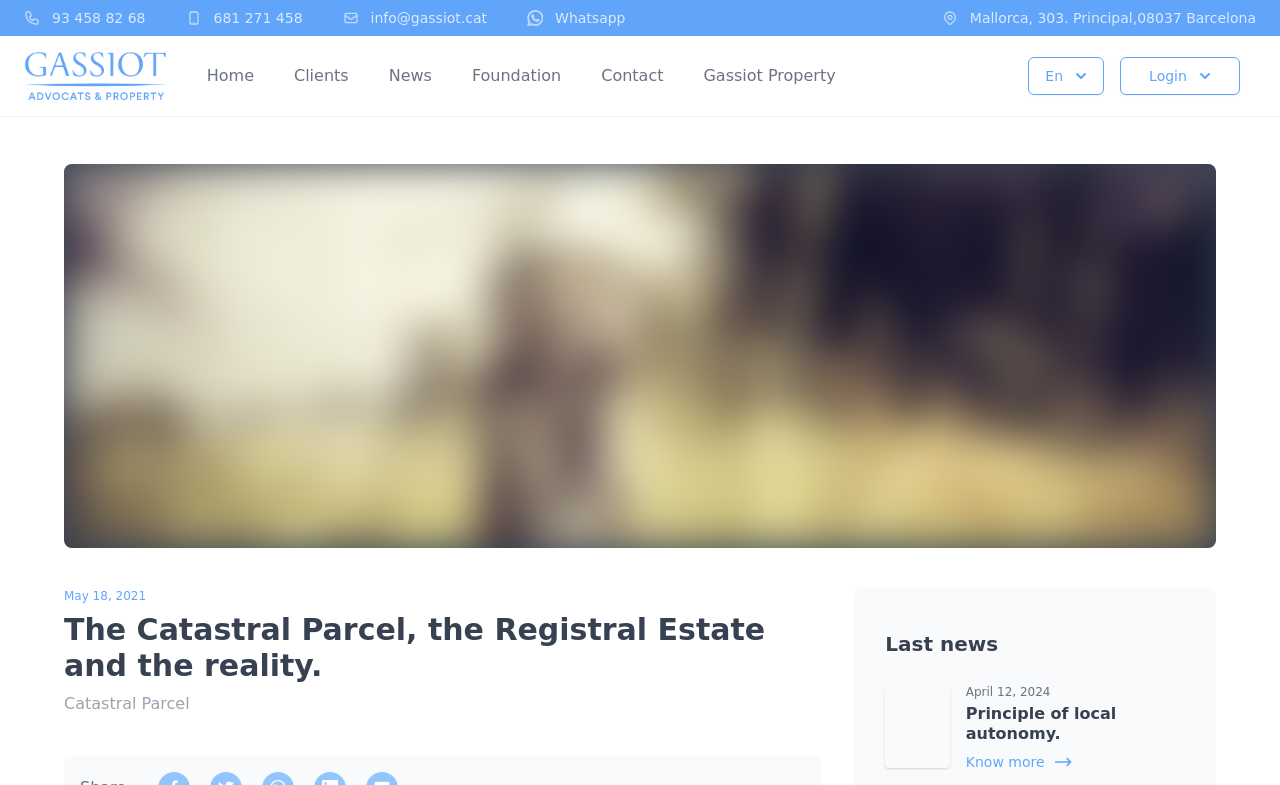Provide your answer in one word or a succinct phrase for the question: 
What is the date of the news article?

May 18, 2021